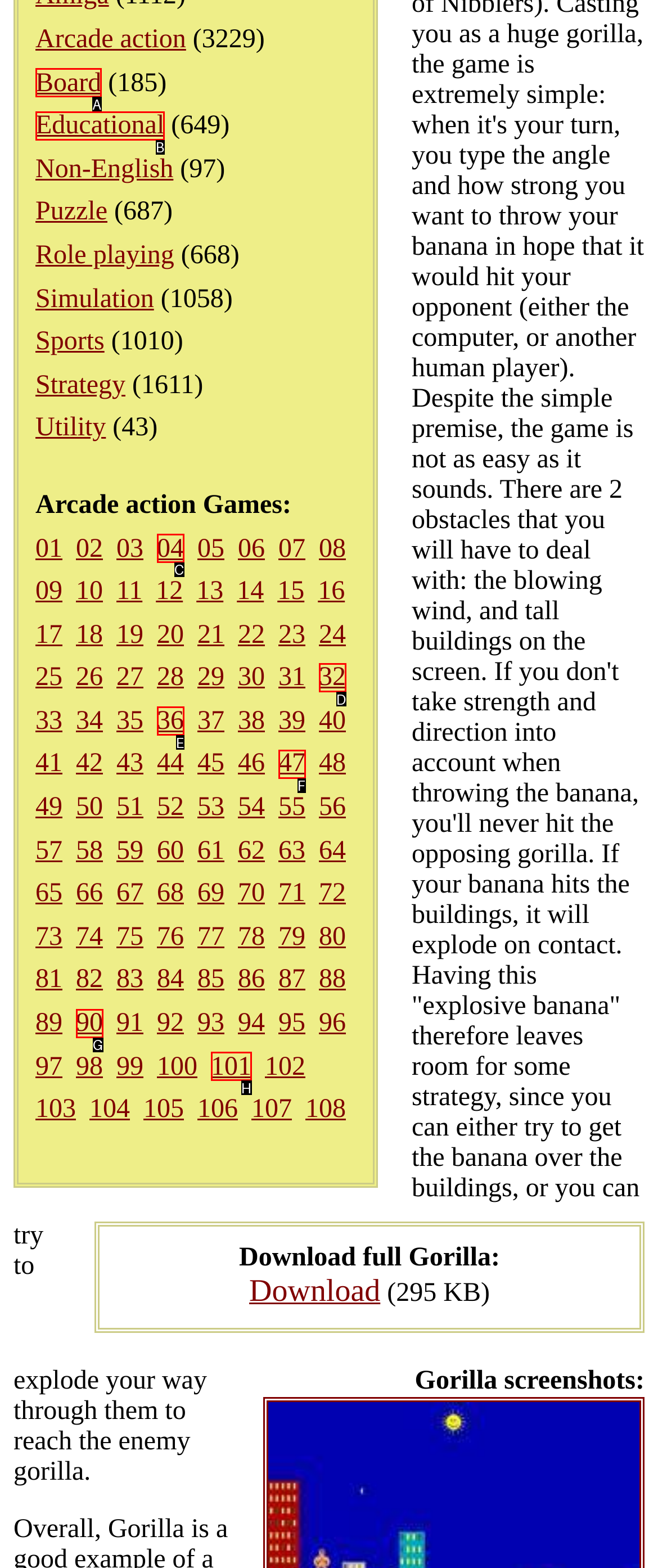Using the description: Board, find the HTML element that matches it. Answer with the letter of the chosen option.

A